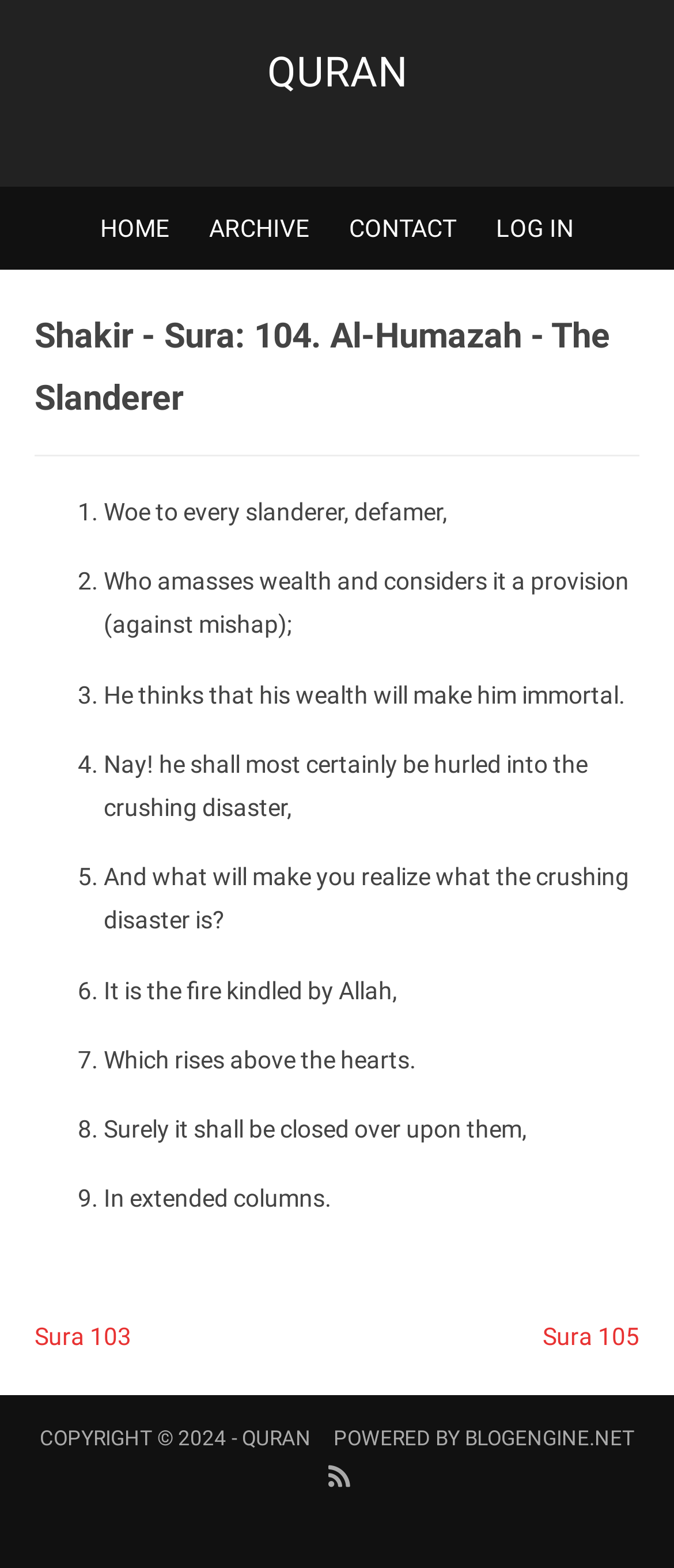Using the details in the image, give a detailed response to the question below:
What is the theme of the sura?

The theme of the sura can be inferred from the heading 'Shakir - Sura: 104. Al-Humazah - The Slanderer', which suggests that the sura is about the consequences of slandering or defaming others.